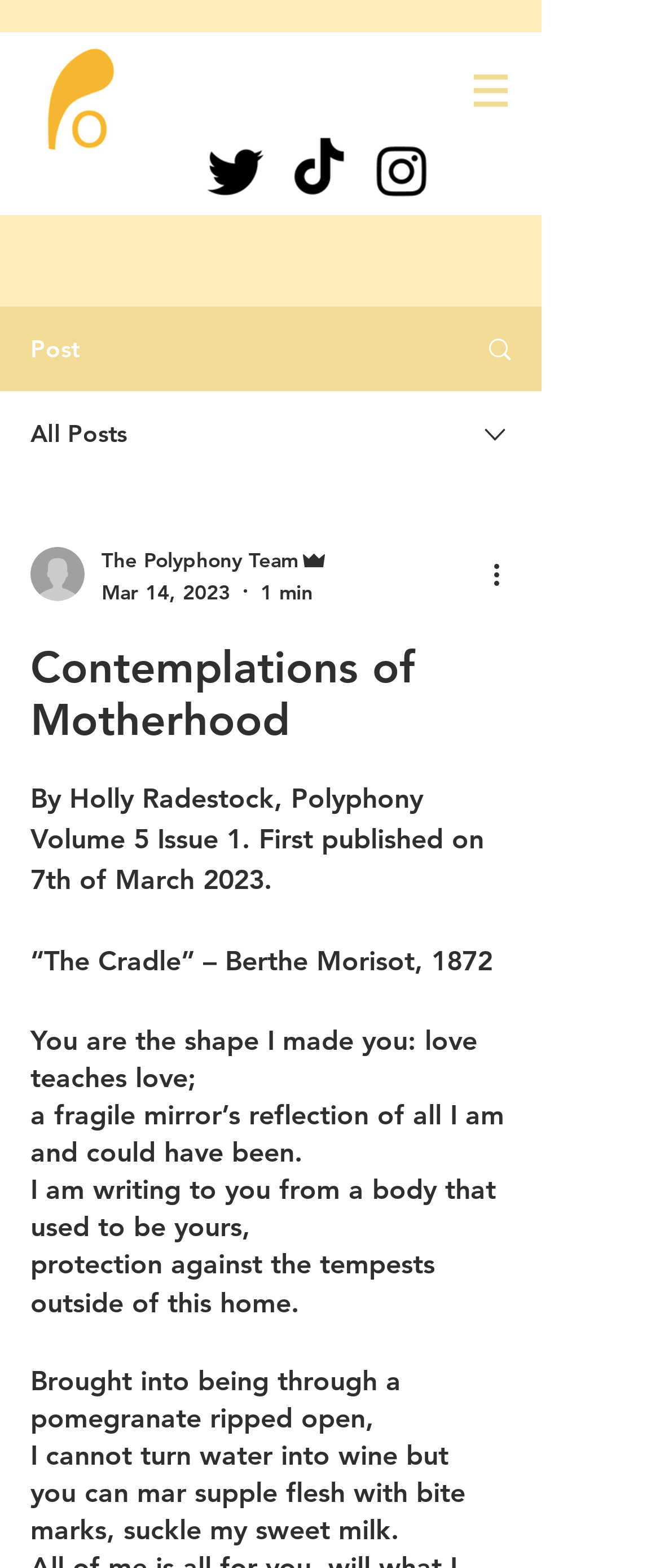Describe all the key features and sections of the webpage thoroughly.

The webpage is an article titled "Contemplations of Motherhood" by Holly Radestock, published in Polyphony Volume 5 Issue 1 on March 7, 2023. At the top left, there is a wordmark logo, accompanied by a link. Below it, there is a social bar with links to Twitter, TikTok, and Instagram, each represented by an icon.

On the top right, there is a navigation menu labeled "Site" with a button that has a popup menu. Below it, there are links to "Post" and "All Posts", each accompanied by an image. There is also a combobox with a dropdown menu that contains the writer's picture, the Polyphony Team, Admin, and publication date and time information.

The main content of the article is a poetic passage that explores the theme of motherhood. The text is divided into several paragraphs, each with a few lines of text. The passage begins with "You are the shape I made you: love teaches love; a fragile mirror's reflection of all I am and could have been." It continues to explore the idea of motherhood, using imagery and metaphor to convey the emotions and experiences of the writer.

At the bottom right of the page, there is a button labeled "More actions" with an accompanying image. Overall, the webpage has a clean and simple design, with a focus on the poetic passage and minimal use of images and icons.